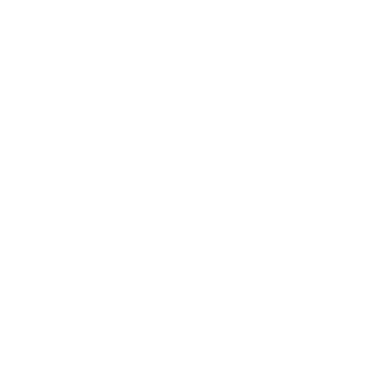Describe all elements and aspects of the image.

The image features the logo of A&P Technologies LLC, a company likely engaged in technology-related services. The design is clean and modern, embodying a professional aesthetic that reflects the company's focus on delivering expert tech solutions. This logo symbolizes the brand's identity and commitment to quality service, making it a recognizable element of their corporate presence. As part of a broader webpage titled "Our Services," the logo contributes to the navigation and branding of the company, inviting visitors to explore their offerings further.